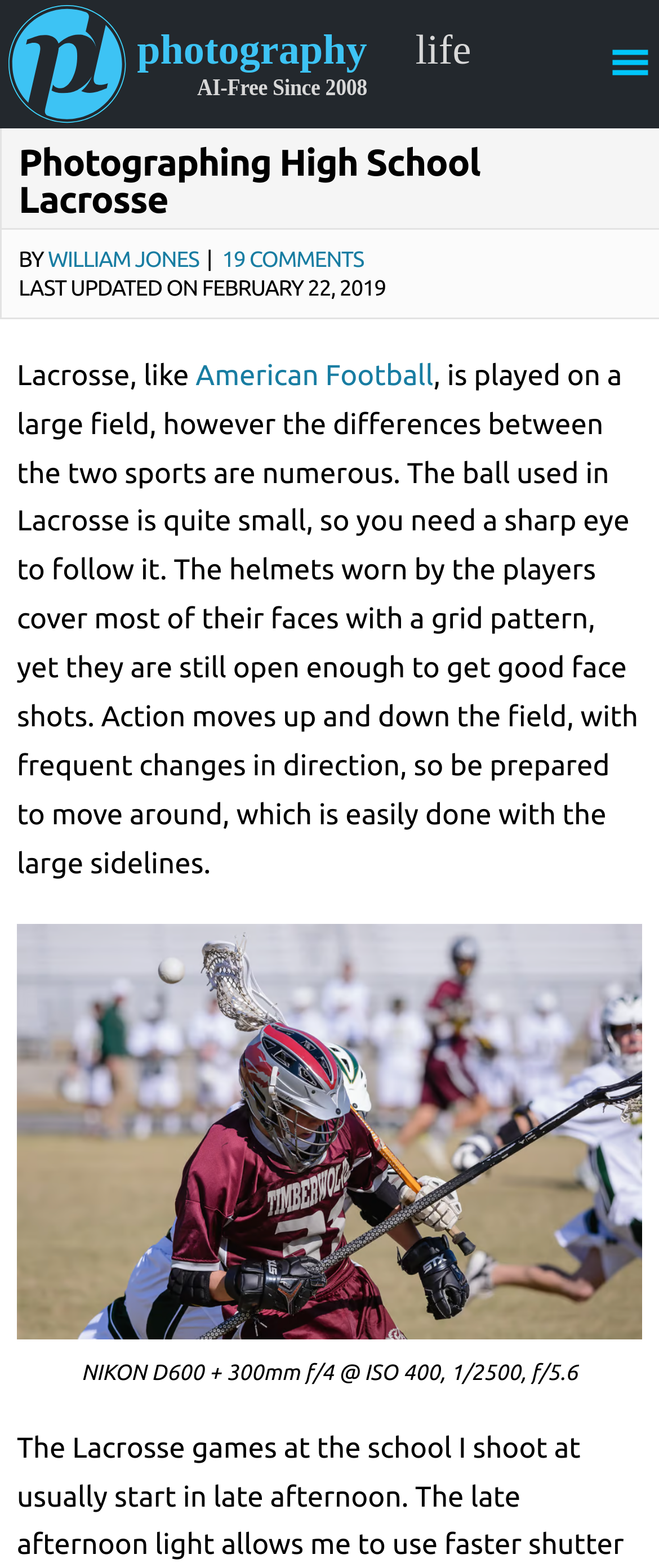Examine the image carefully and respond to the question with a detailed answer: 
What is the date of the last update?

The date of the last update is mentioned in the header section, where it says 'LAST UPDATED ON FEBRUARY 22, 2019'.